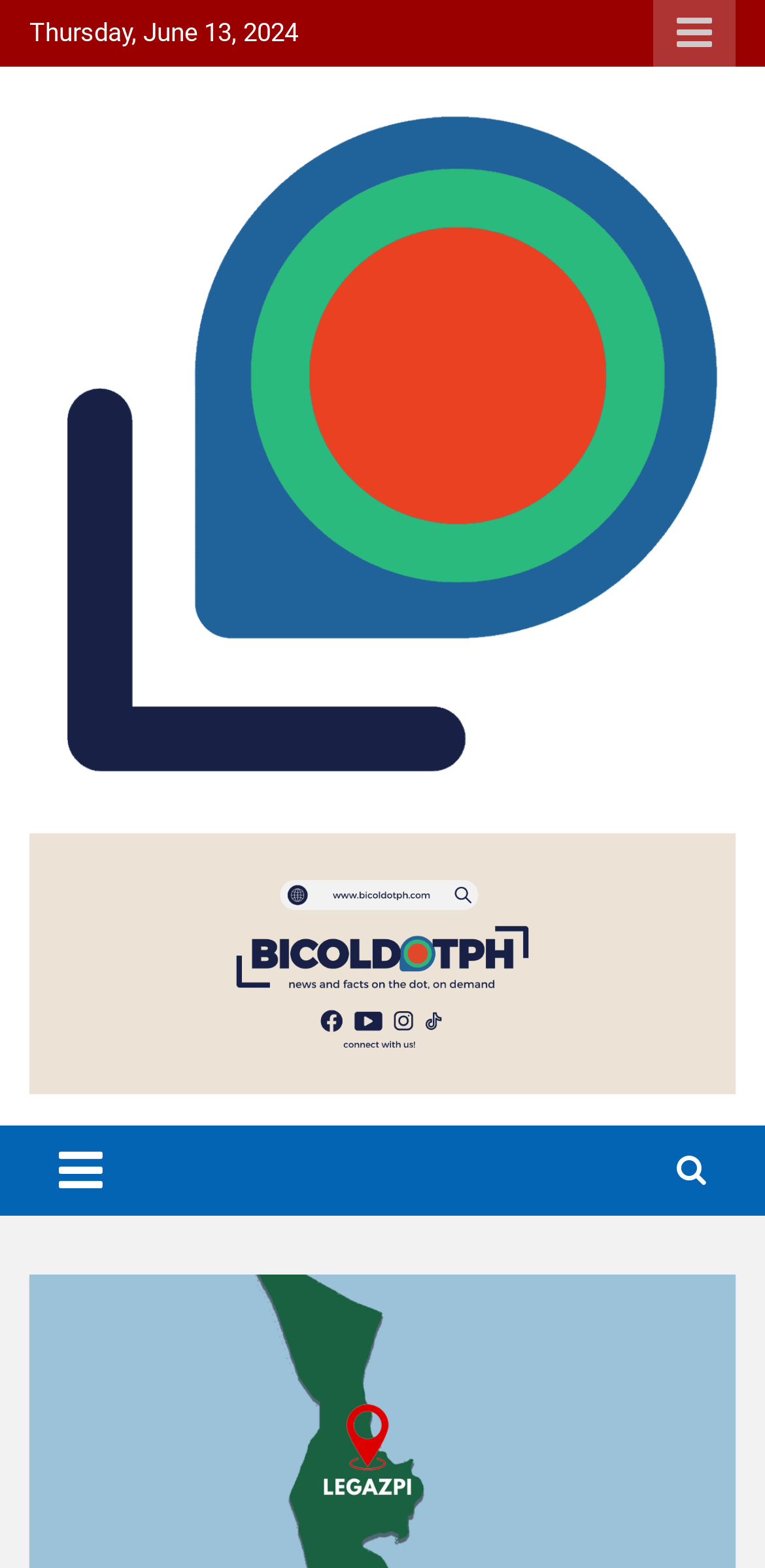Determine the heading of the webpage and extract its text content.

Accused sex offender nabbed in Legazpi City